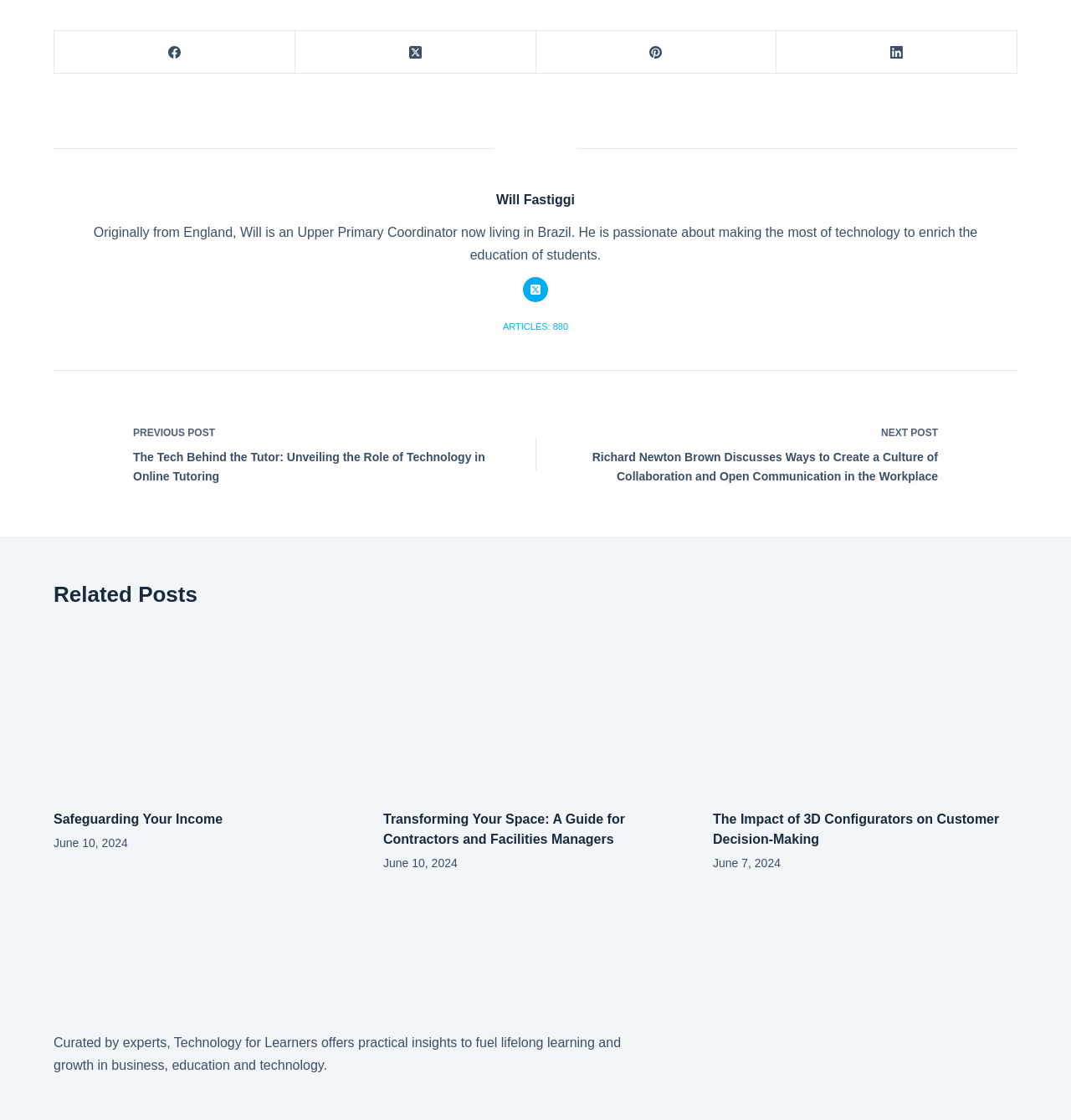How many social media links are available on this webpage?
Your answer should be a single word or phrase derived from the screenshot.

4